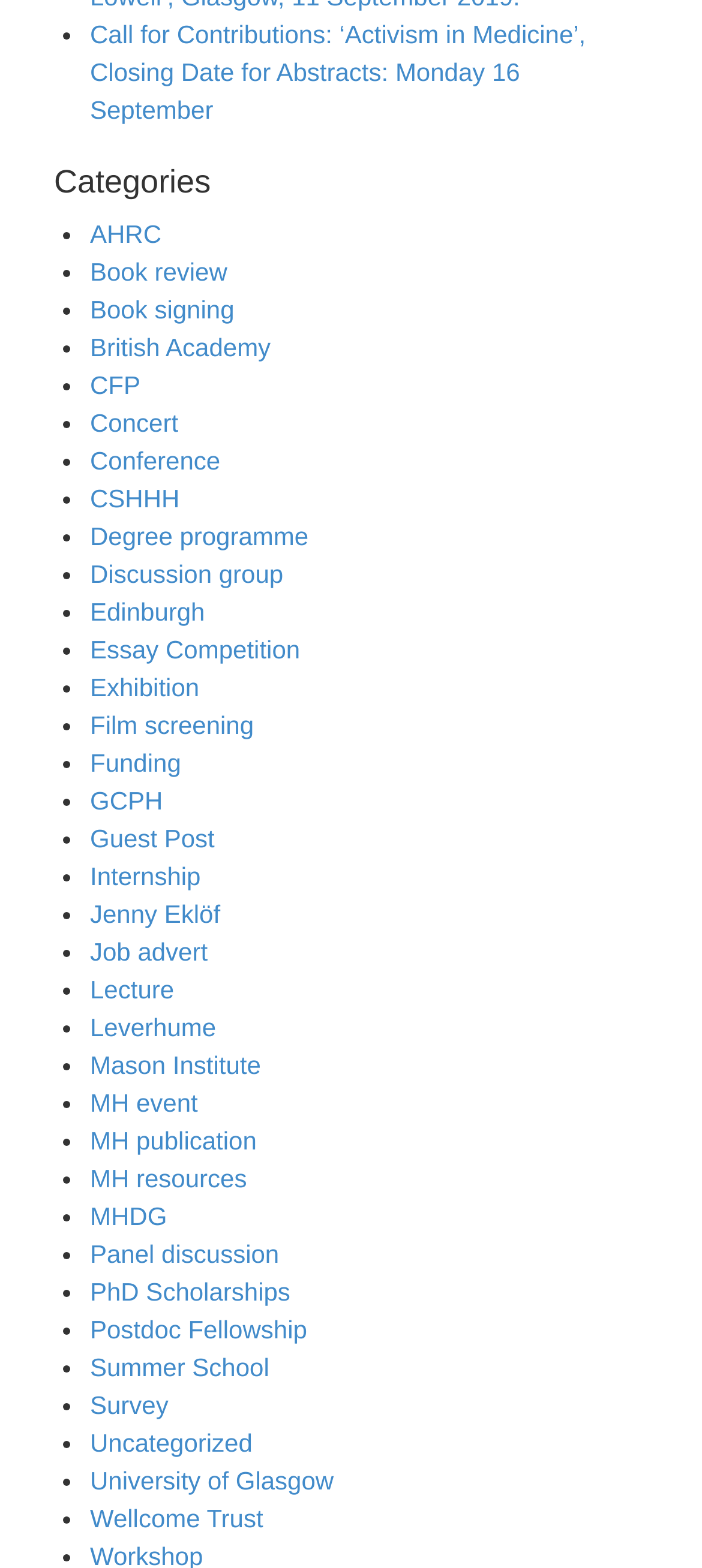Determine the bounding box coordinates of the clickable area required to perform the following instruction: "Explore 'AHRC'". The coordinates should be represented as four float numbers between 0 and 1: [left, top, right, bottom].

[0.128, 0.14, 0.23, 0.158]